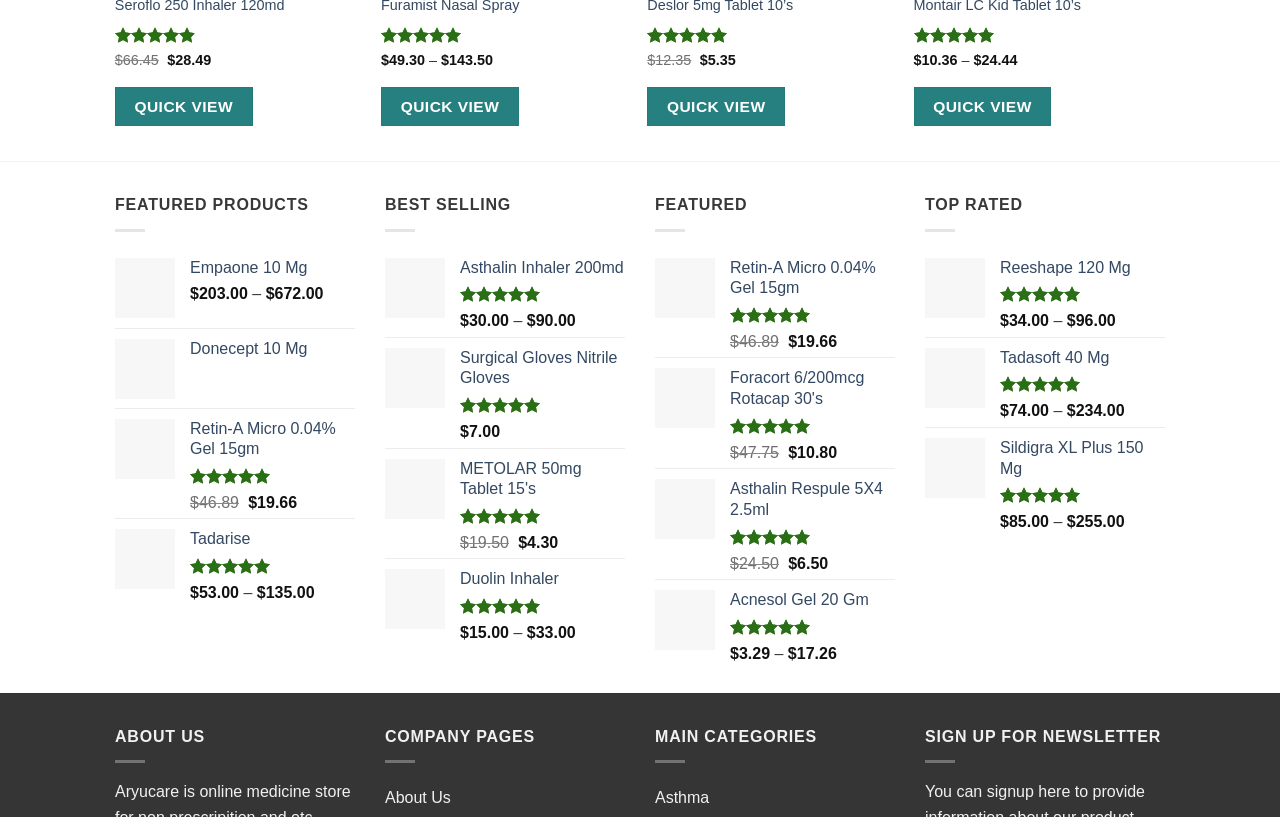Locate the bounding box coordinates of the area that needs to be clicked to fulfill the following instruction: "View product details of Asthalin Inhaler 200md". The coordinates should be in the format of four float numbers between 0 and 1, namely [left, top, right, bottom].

[0.359, 0.315, 0.488, 0.341]